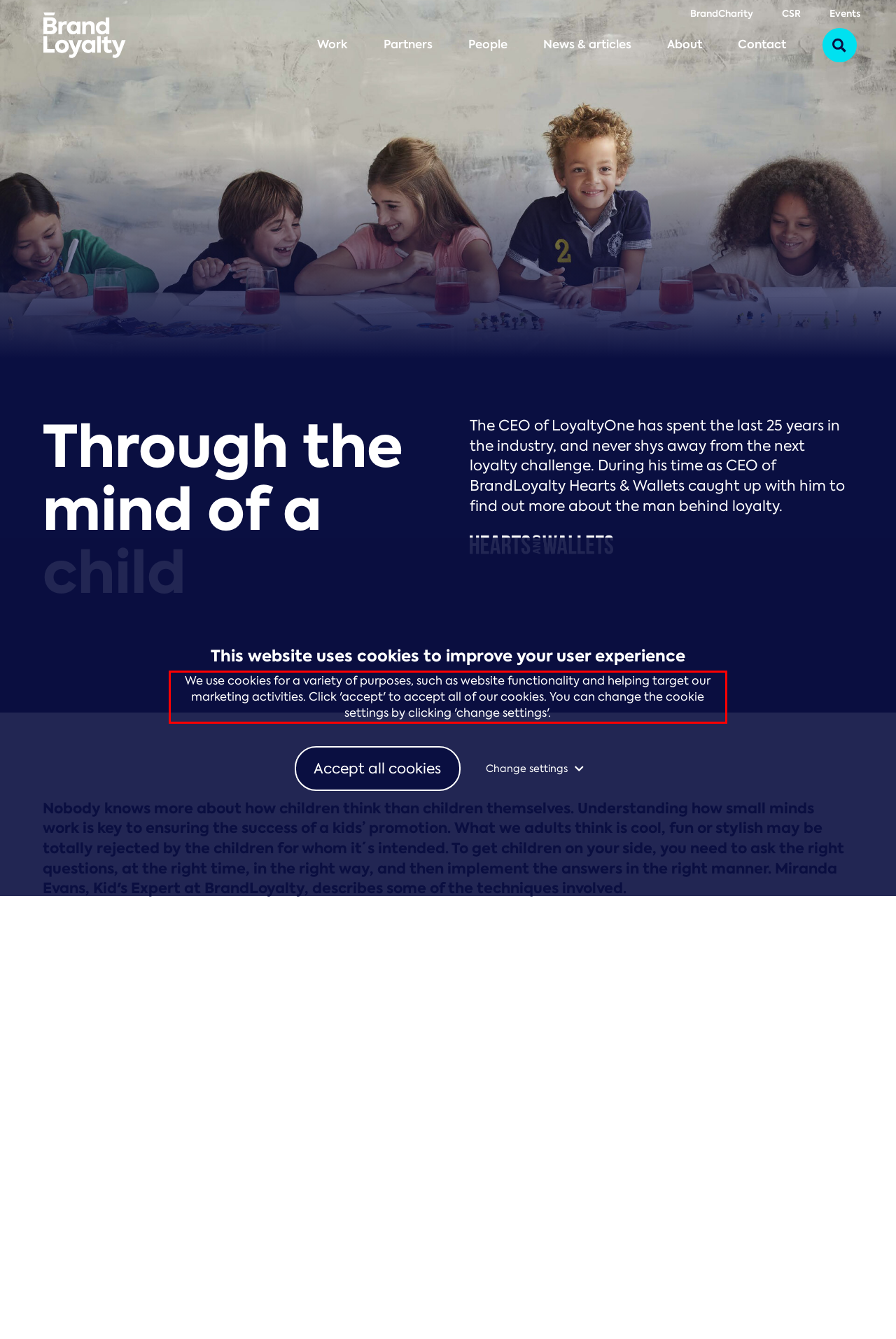Given a screenshot of a webpage containing a red bounding box, perform OCR on the text within this red bounding box and provide the text content.

We use cookies for a variety of purposes, such as website functionality and helping target our marketing activities. Click 'accept' to accept all of our cookies. You can change the cookie settings by clicking 'change settings'.